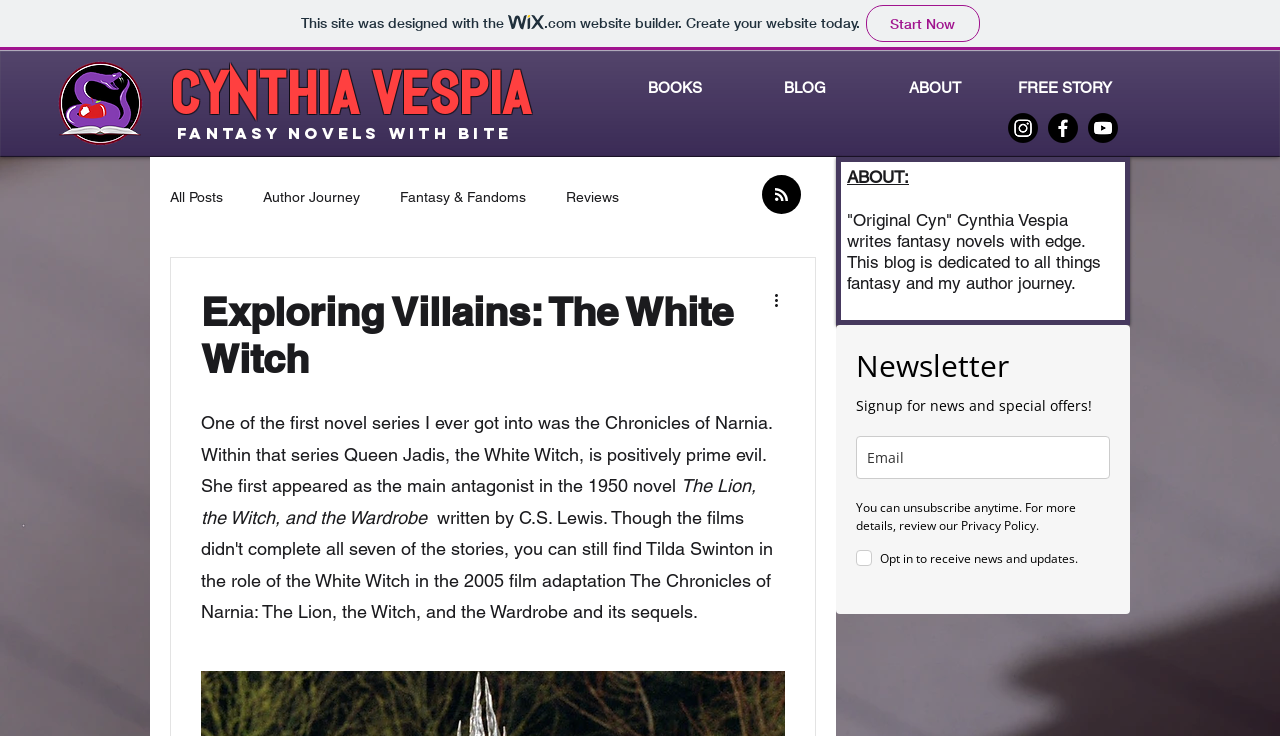Summarize the webpage with a detailed and informative caption.

This webpage is about Cynthia Vespia, a fantasy novelist, and her blog. At the top left corner, there is a small image of a snake book, and next to it, the author's name "Cynthia Vespia" is displayed in a heading. Below the author's name, there is another heading that reads "Fantasy NOVELS with bite". 

On the top right corner, there is a navigation menu with links to "BOOKS", "BLOG", "ABOUT", and "FREE STORY". Below this menu, there is a social bar with links to the author's Instagram, Facebook, and Youtube profiles, each represented by an icon.

The main content of the webpage is a blog post titled "Exploring Villains: The White Witch". The post starts with a heading and then a paragraph of text that discusses the Chronicles of Narnia series and the character of the White Witch. The text continues below, mentioning the novel "The Lion, the Witch, and the Wardrobe".

On the right side of the webpage, there is a section with the title "ABOUT:" and a brief description of the author and her writing style. There is also a small image and a link below this section.

At the bottom of the webpage, there is a link to the website builder Wix.com, along with a small Wix logo.